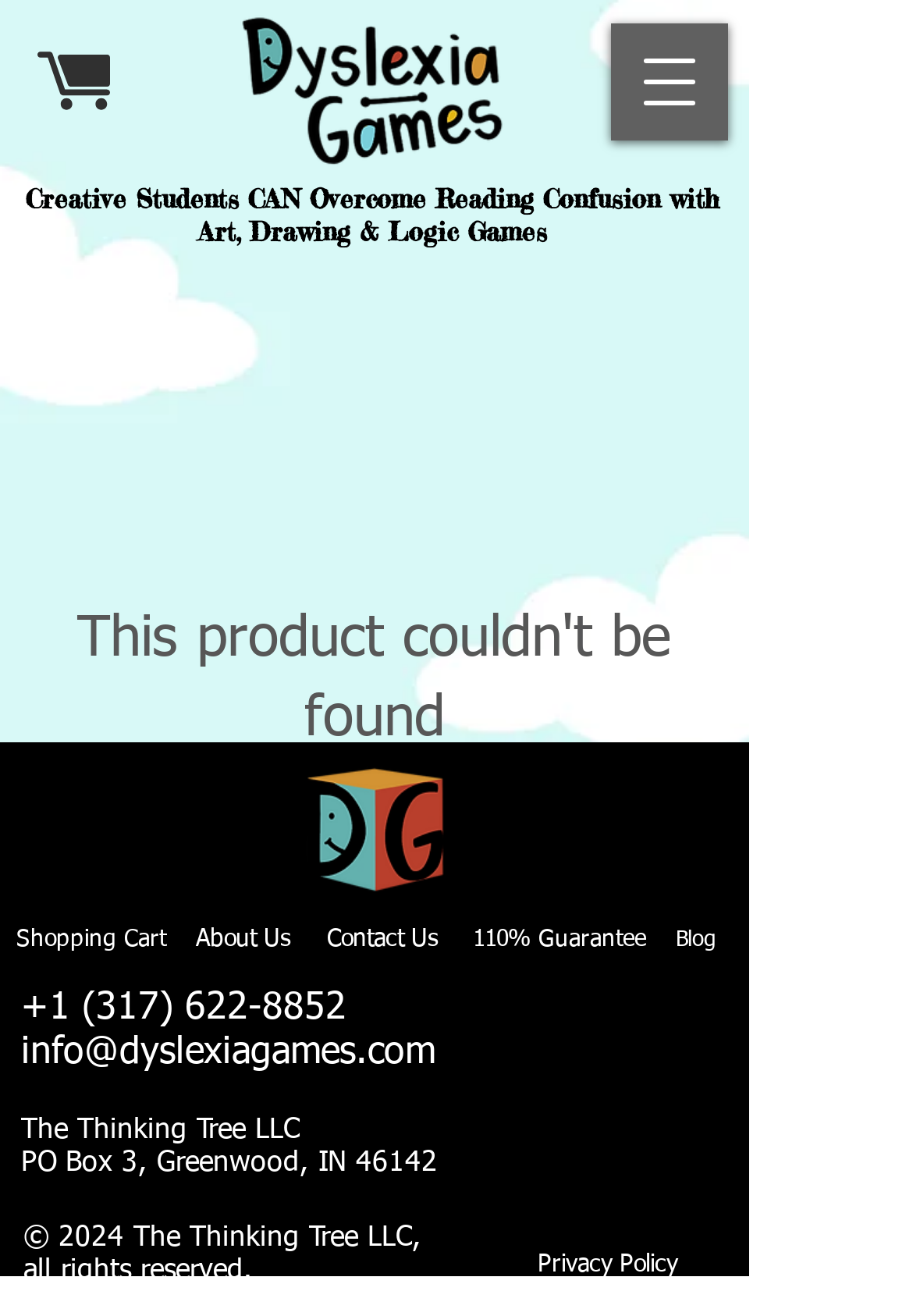Please identify the bounding box coordinates of the element I should click to complete this instruction: 'Contact us'. The coordinates should be given as four float numbers between 0 and 1, like this: [left, top, right, bottom].

[0.328, 0.698, 0.508, 0.731]